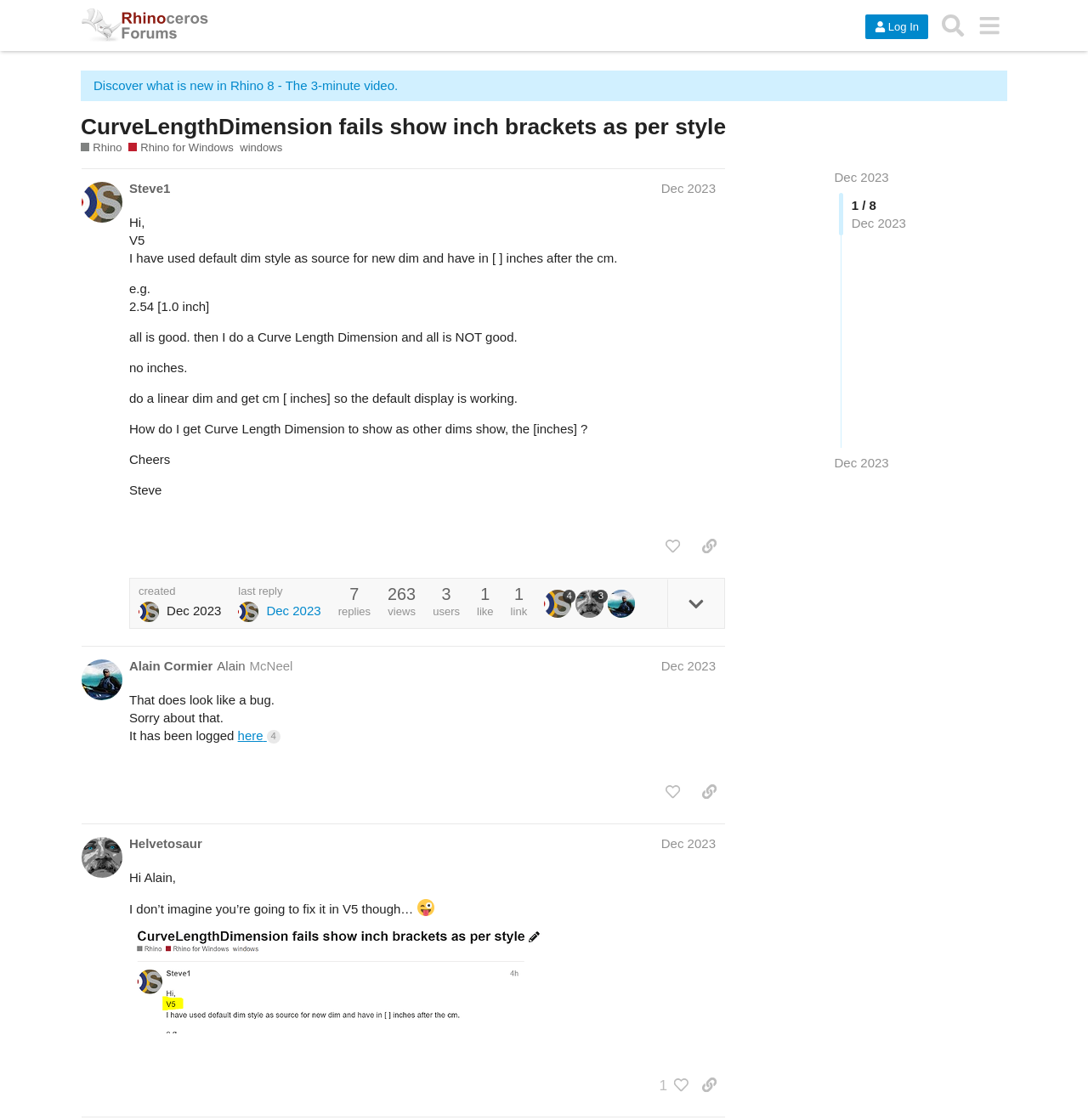Can you find and provide the main heading text of this webpage?

CurveLengthDimension fails show inch brackets as per style